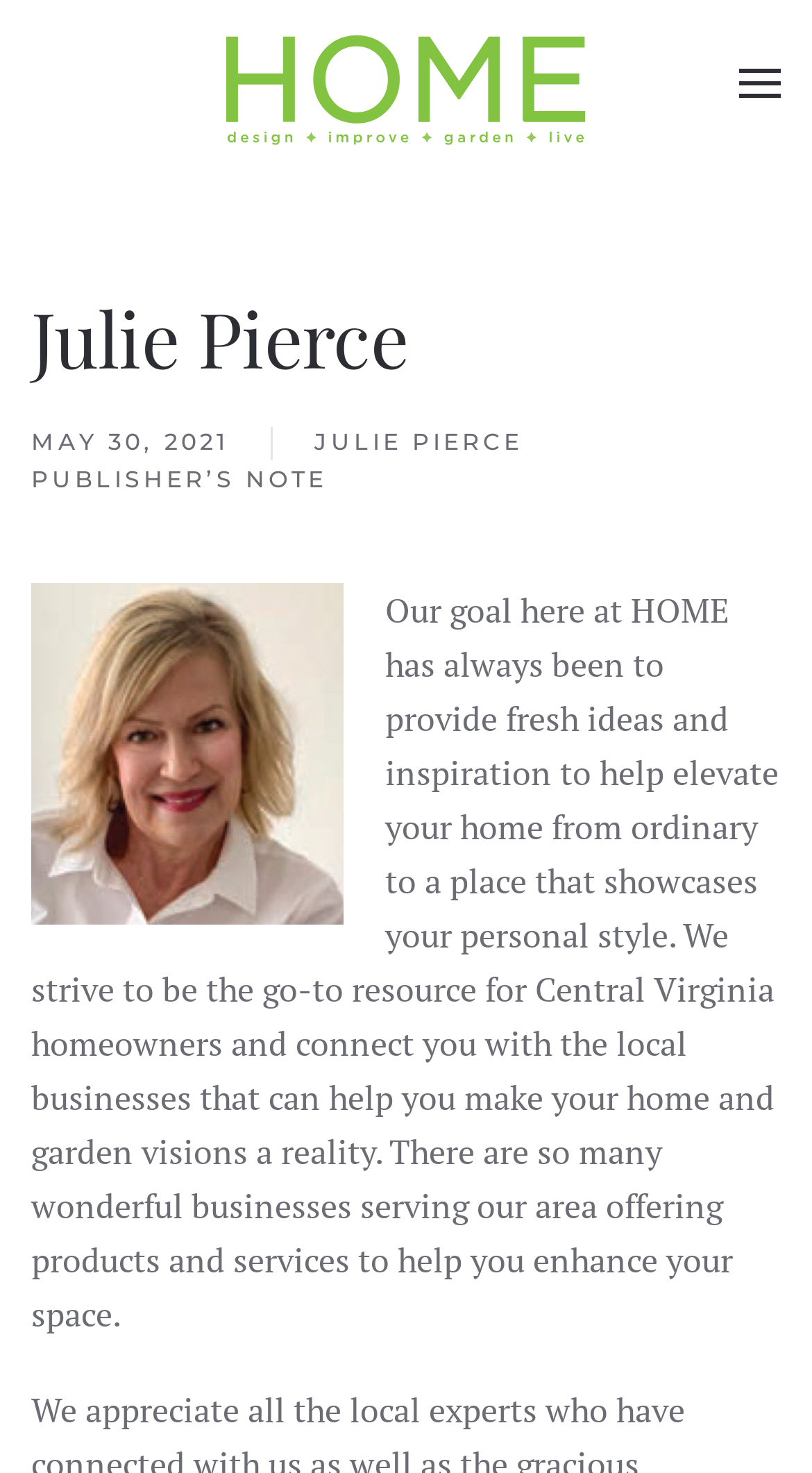Given the element description aria-label="Open menu", identify the bounding box coordinates for the UI element on the webpage screenshot. The format should be (top-left x, top-left y, bottom-right x, bottom-right y), with values between 0 and 1.

[0.91, 0.0, 0.962, 0.113]